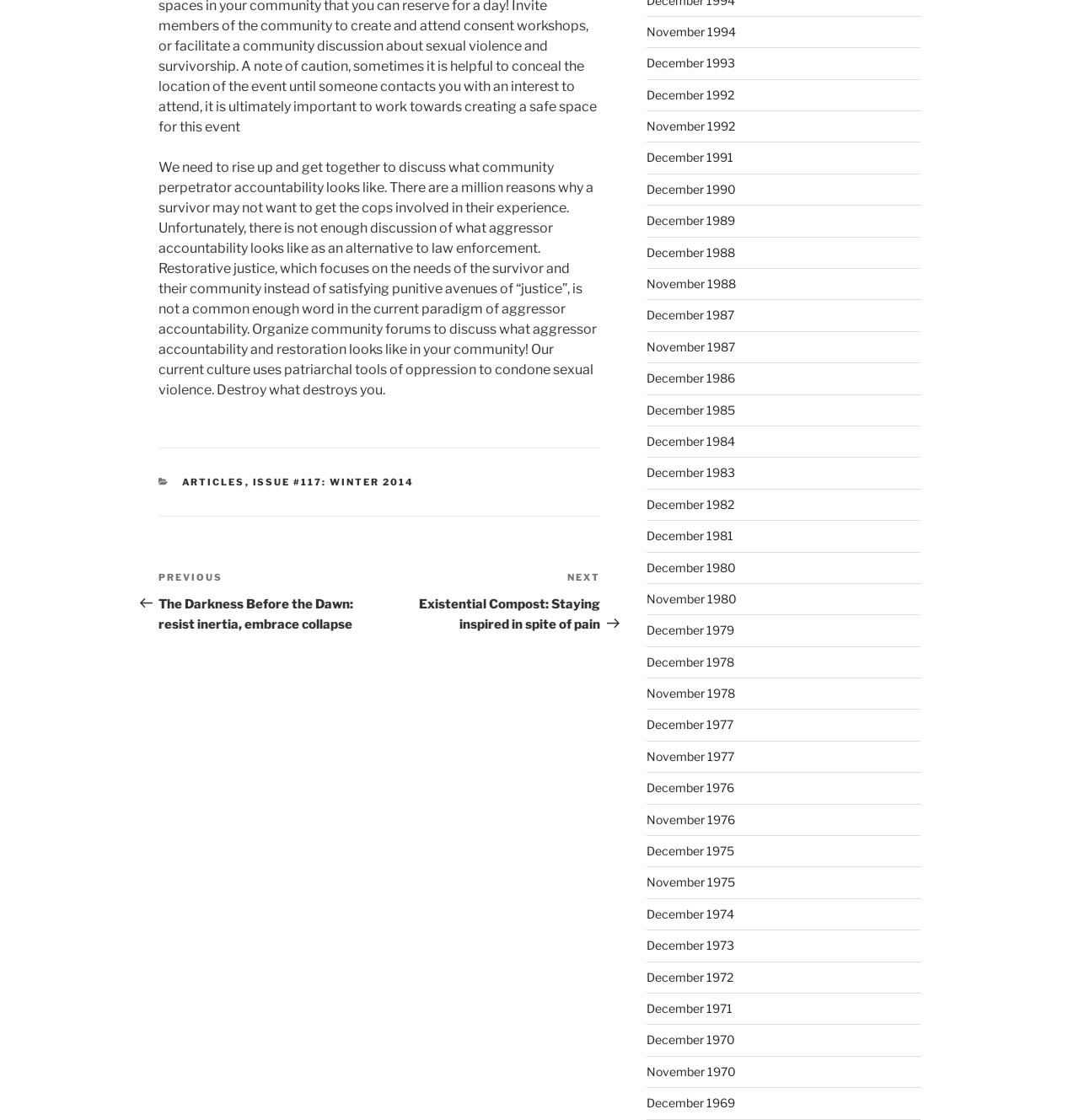Locate the bounding box of the UI element defined by this description: "Issue #117: Winter 2014". The coordinates should be given as four float numbers between 0 and 1, formatted as [left, top, right, bottom].

[0.234, 0.425, 0.384, 0.435]